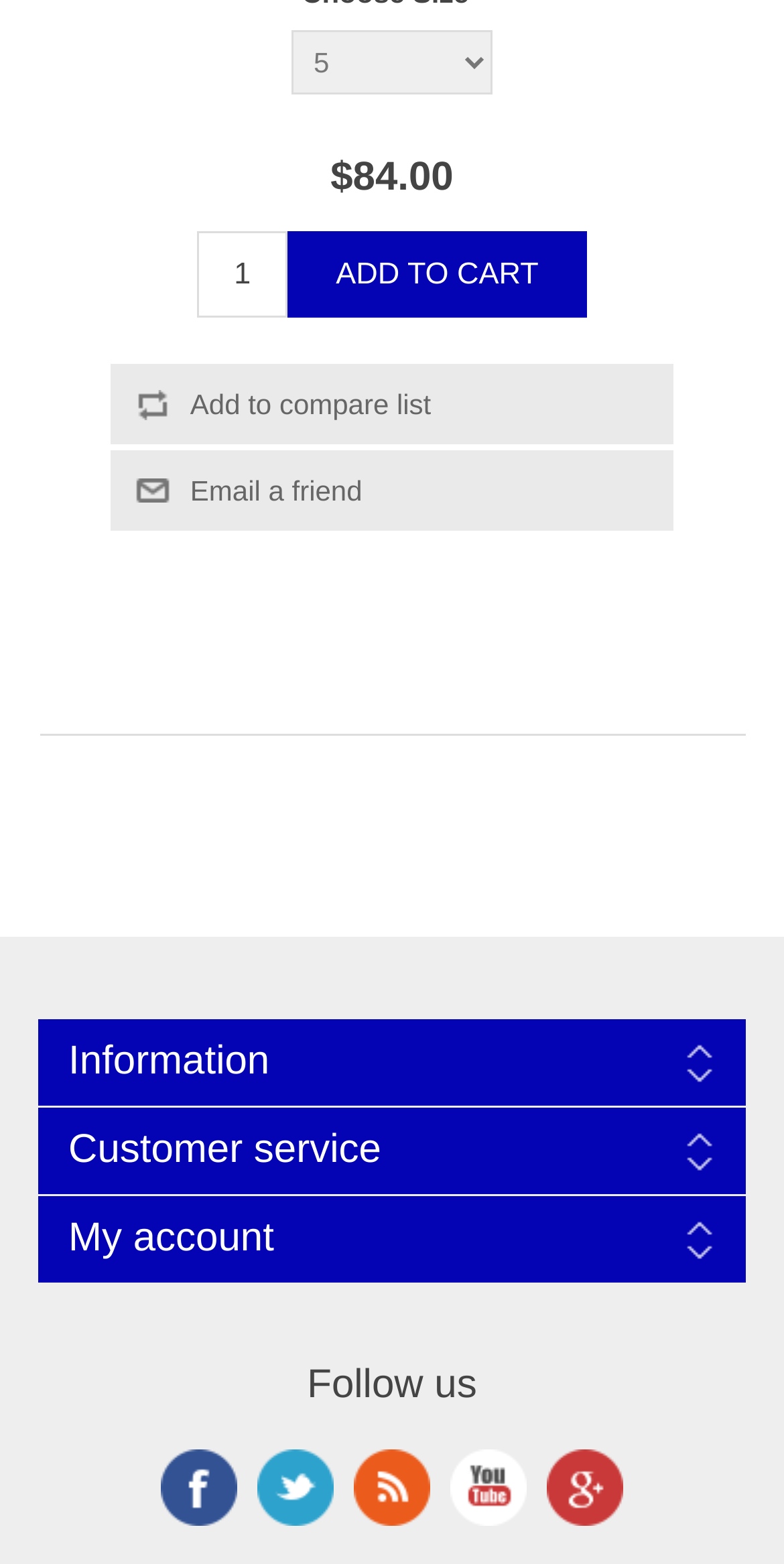Please answer the following question using a single word or phrase: What is the purpose of the textbox?

Enter quantity